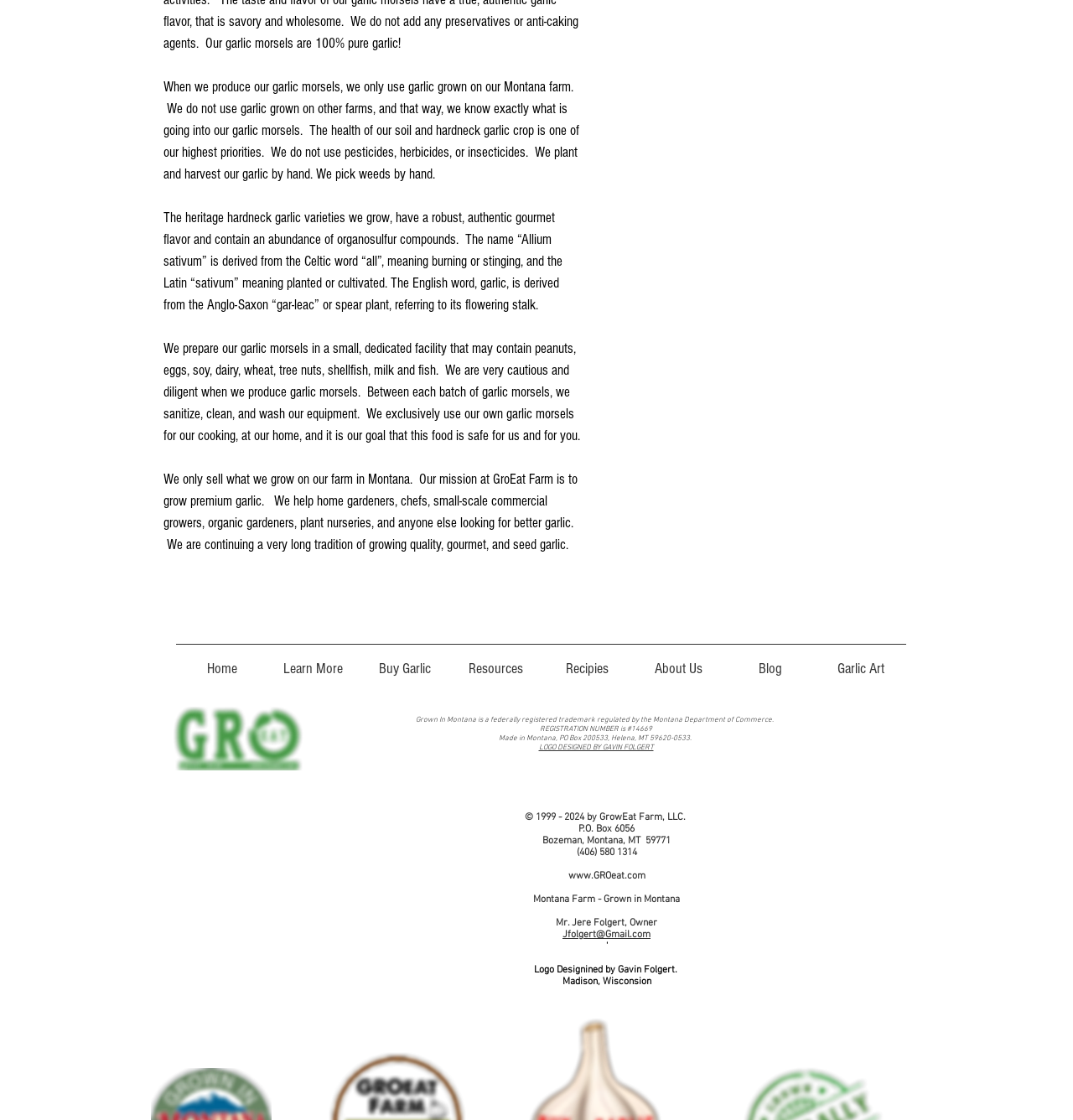Identify the bounding box coordinates of the region that should be clicked to execute the following instruction: "Click on the 'Buy Garlic' link".

[0.334, 0.575, 0.42, 0.606]